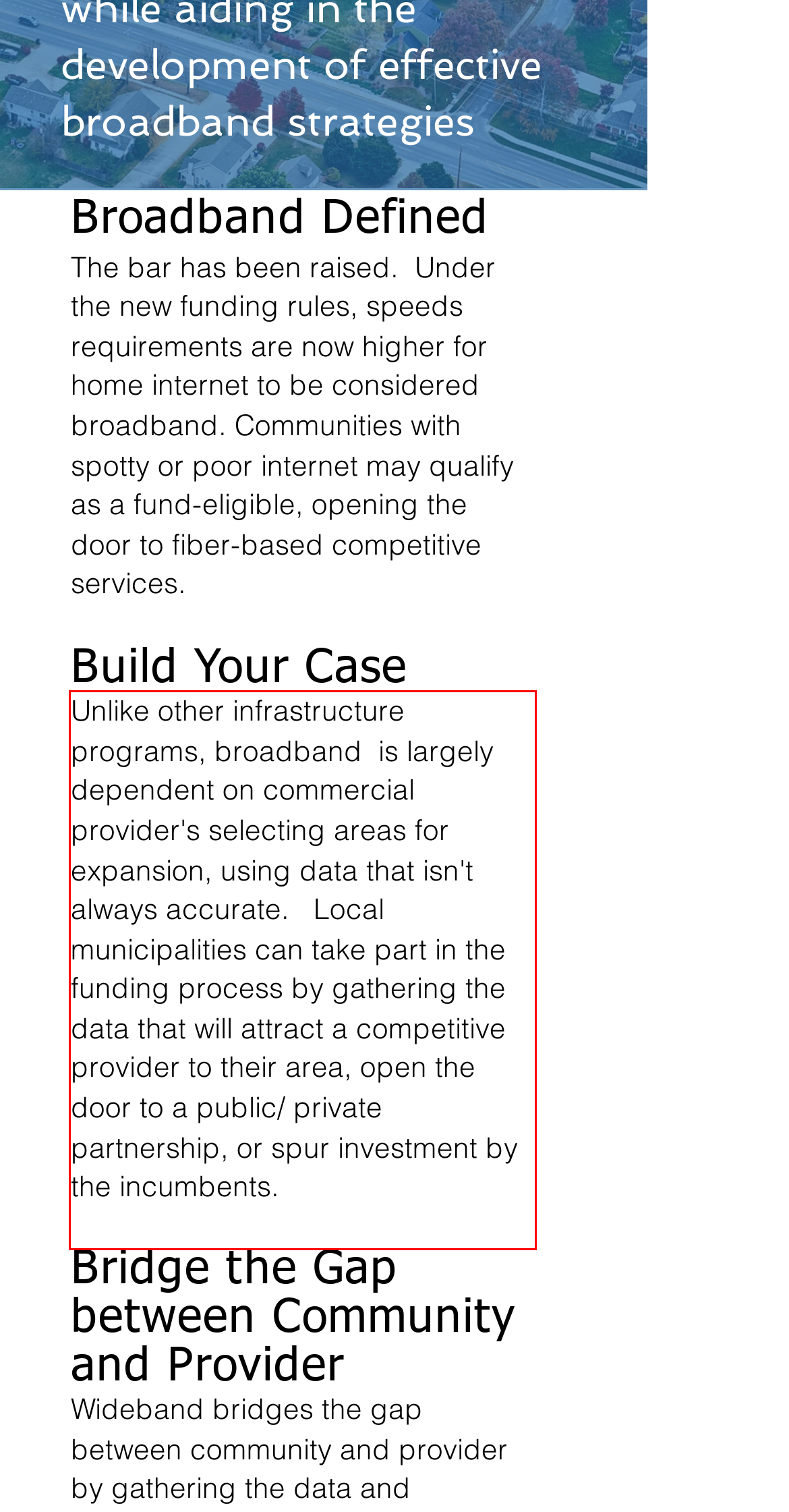You have a screenshot of a webpage where a UI element is enclosed in a red rectangle. Perform OCR to capture the text inside this red rectangle.

Unlike other infrastructure programs, broadband is largely dependent on commercial provider's selecting areas for expansion, using data that isn't always accurate. Local municipalities can take part in the funding process by gathering the data that will attract a competitive provider to their area, open the door to a public/ private partnership, or spur investment by the incumbents.